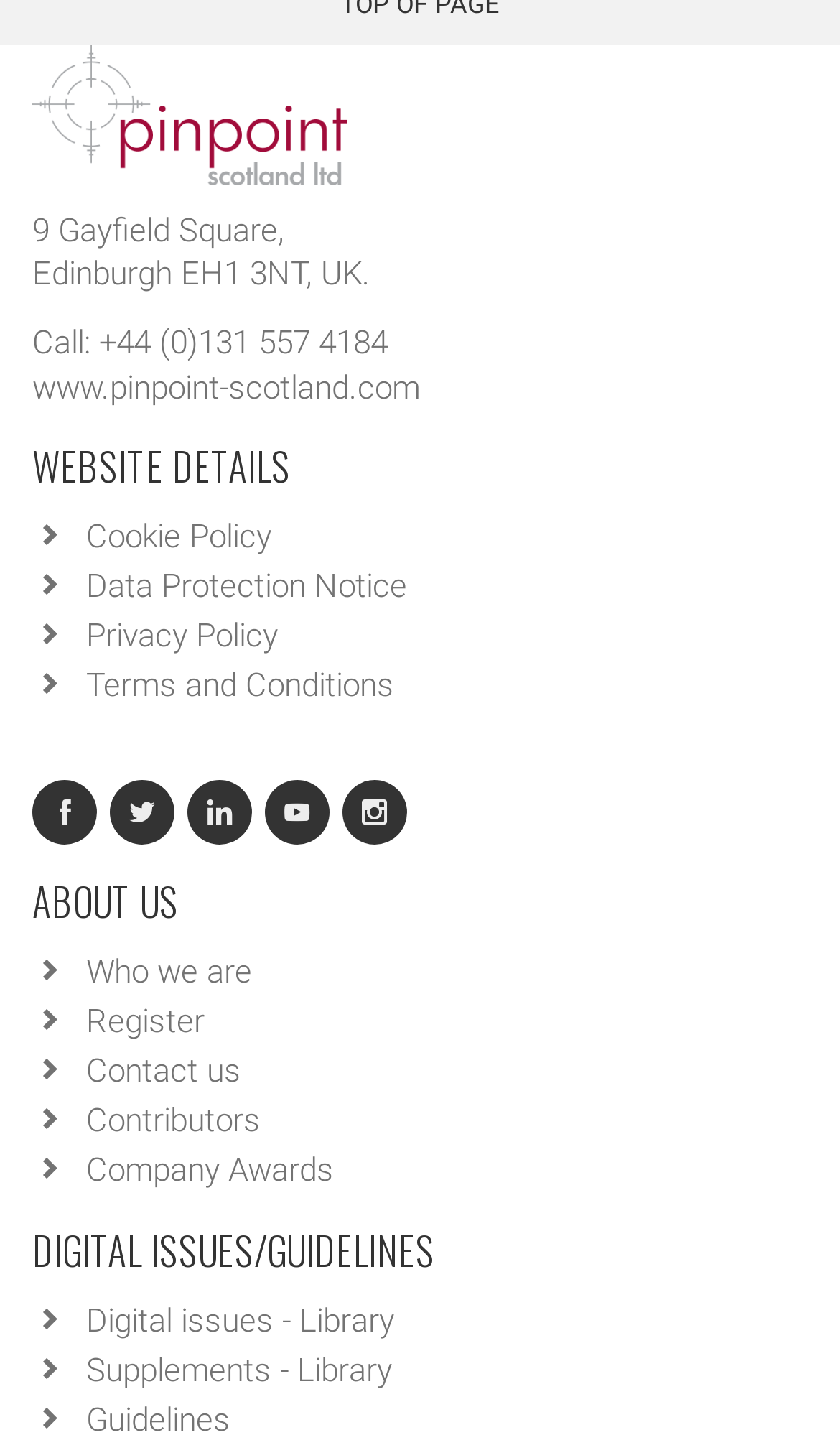Specify the bounding box coordinates of the area to click in order to follow the given instruction: "Learn about the company."

[0.103, 0.664, 0.3, 0.691]